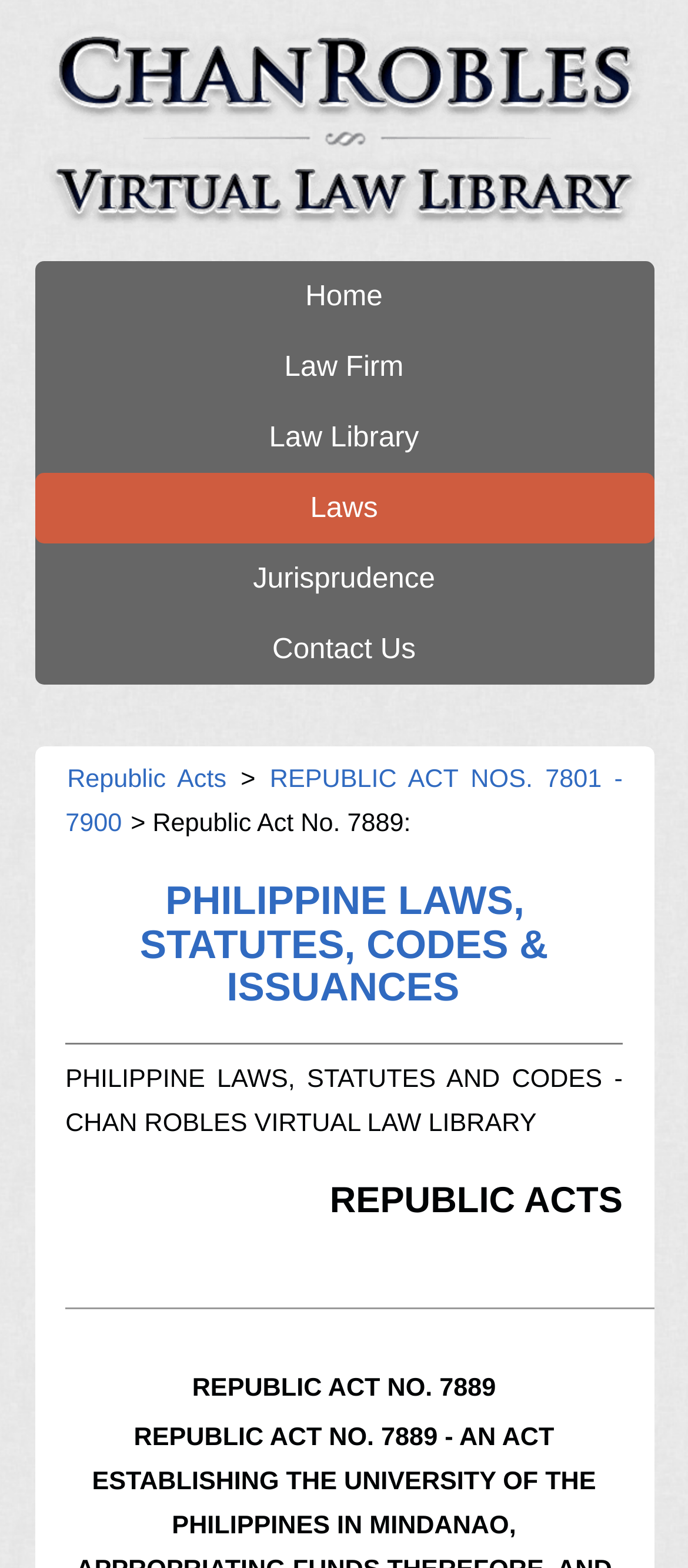Please identify the bounding box coordinates of the clickable element to fulfill the following instruction: "Call the phone number". The coordinates should be four float numbers between 0 and 1, i.e., [left, top, right, bottom].

None